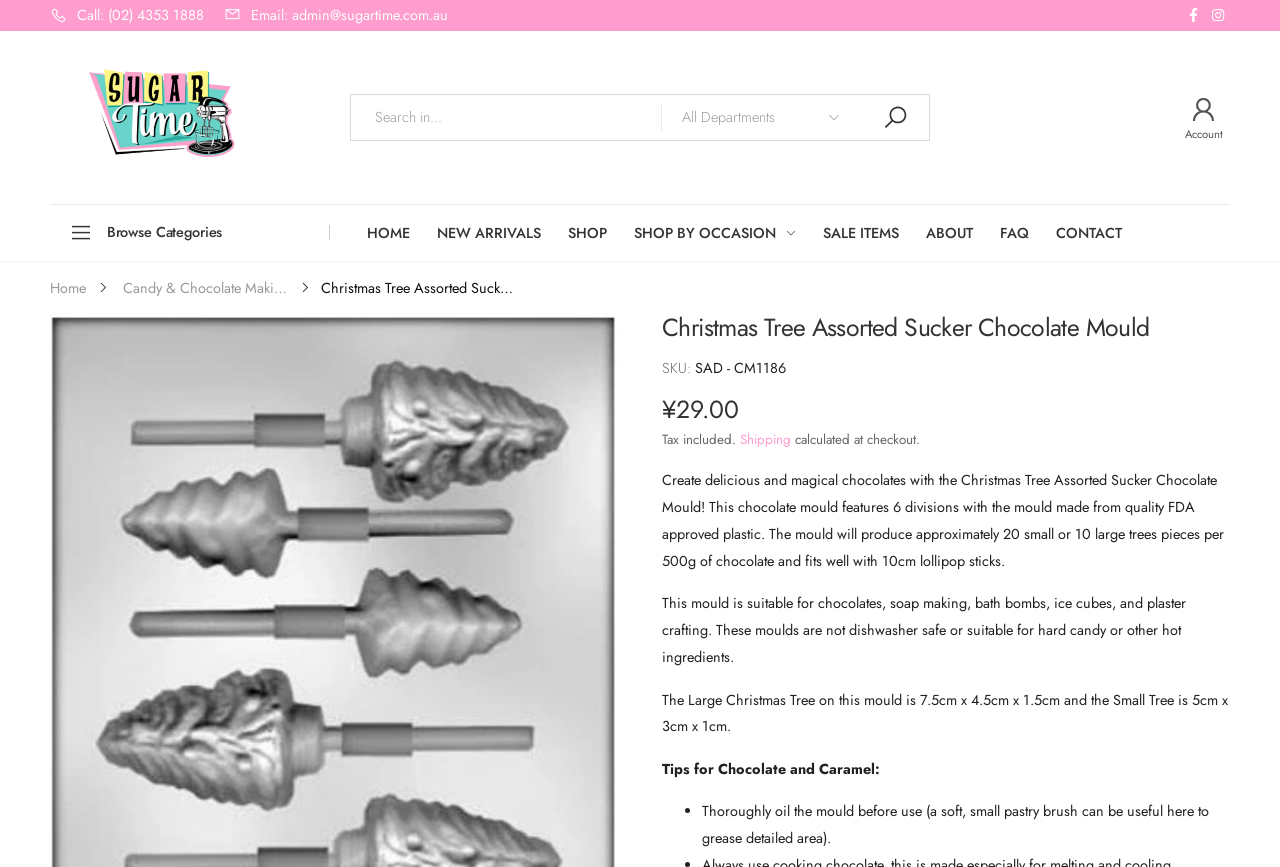Determine the bounding box coordinates of the element that should be clicked to execute the following command: "Go to the home page".

[0.287, 0.237, 0.321, 0.301]